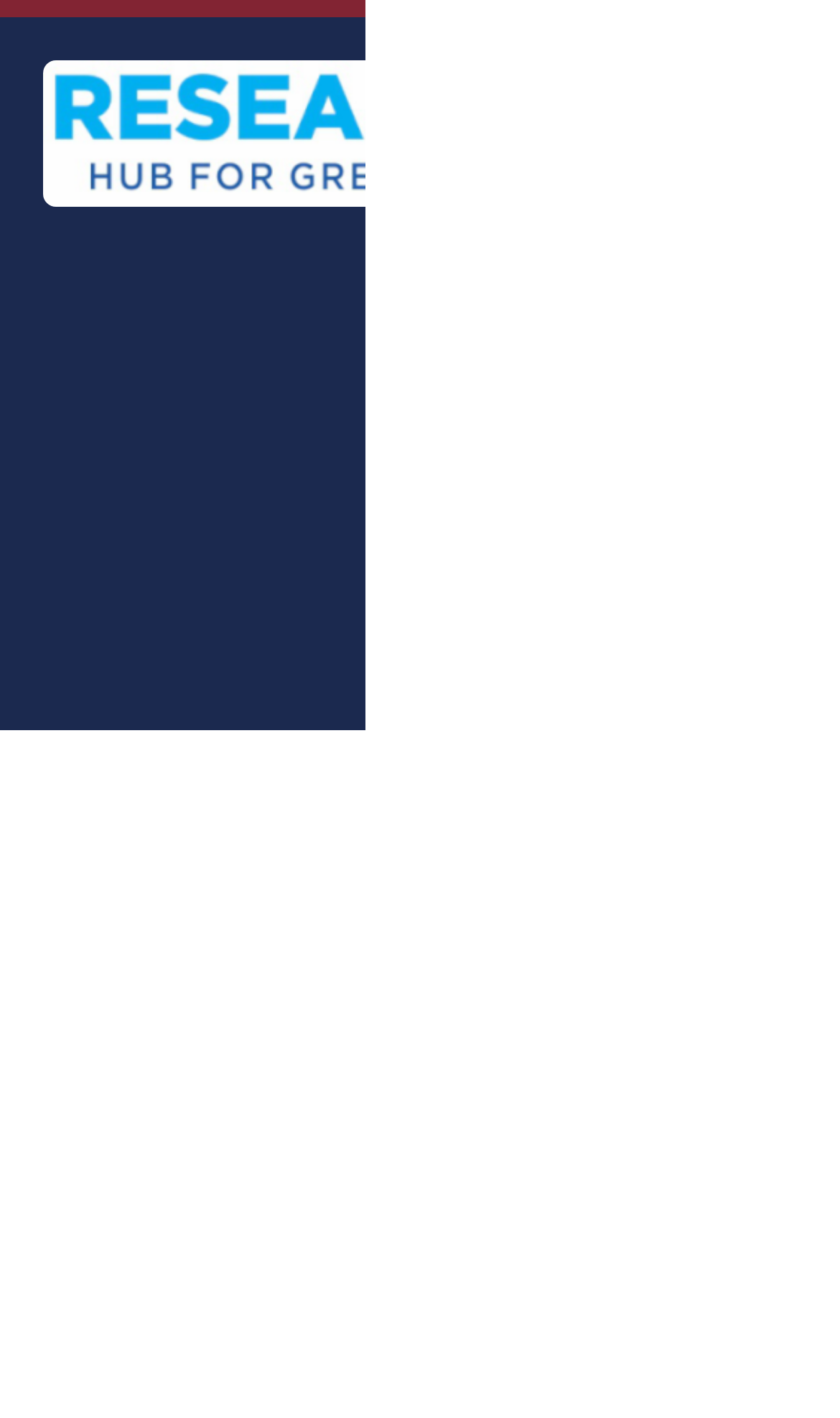Detail the webpage's structure and highlights in your description.

This webpage is about a research project examining the effectiveness of corporate planning in management processes, specifically a case study of Diamond Bank Plc. 

At the top of the page, there is a prominent link labeled "Project Topics" accompanied by an image with the same label. 

Below this, there is a large iframe taking up most of the page's width, containing an advertisement. 

The webpage has a navigation menu located at the bottom, consisting of five links: "HOME", "ABOUT", "PROJECT TOPICS", "HIRE A WRITER", and "BLOG", arranged from left to right. 

To the right of the navigation menu, there is another link labeled "CONTACT US". 

At the very bottom right corner of the page, there is a link to "Go to whatsapp" accompanied by a small image.